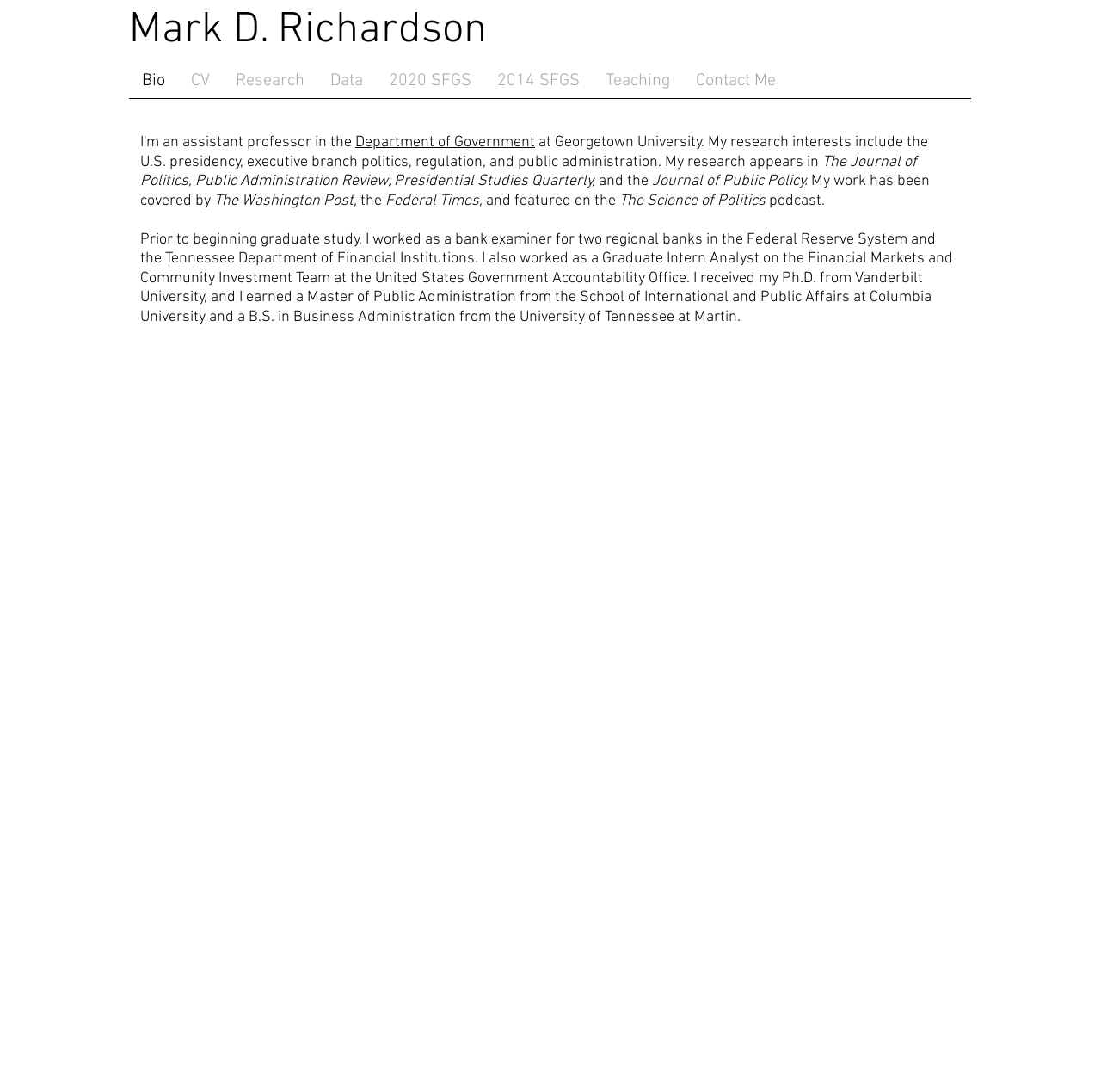Provide the bounding box coordinates of the UI element this sentence describes: "Department of Government".

[0.323, 0.122, 0.486, 0.139]